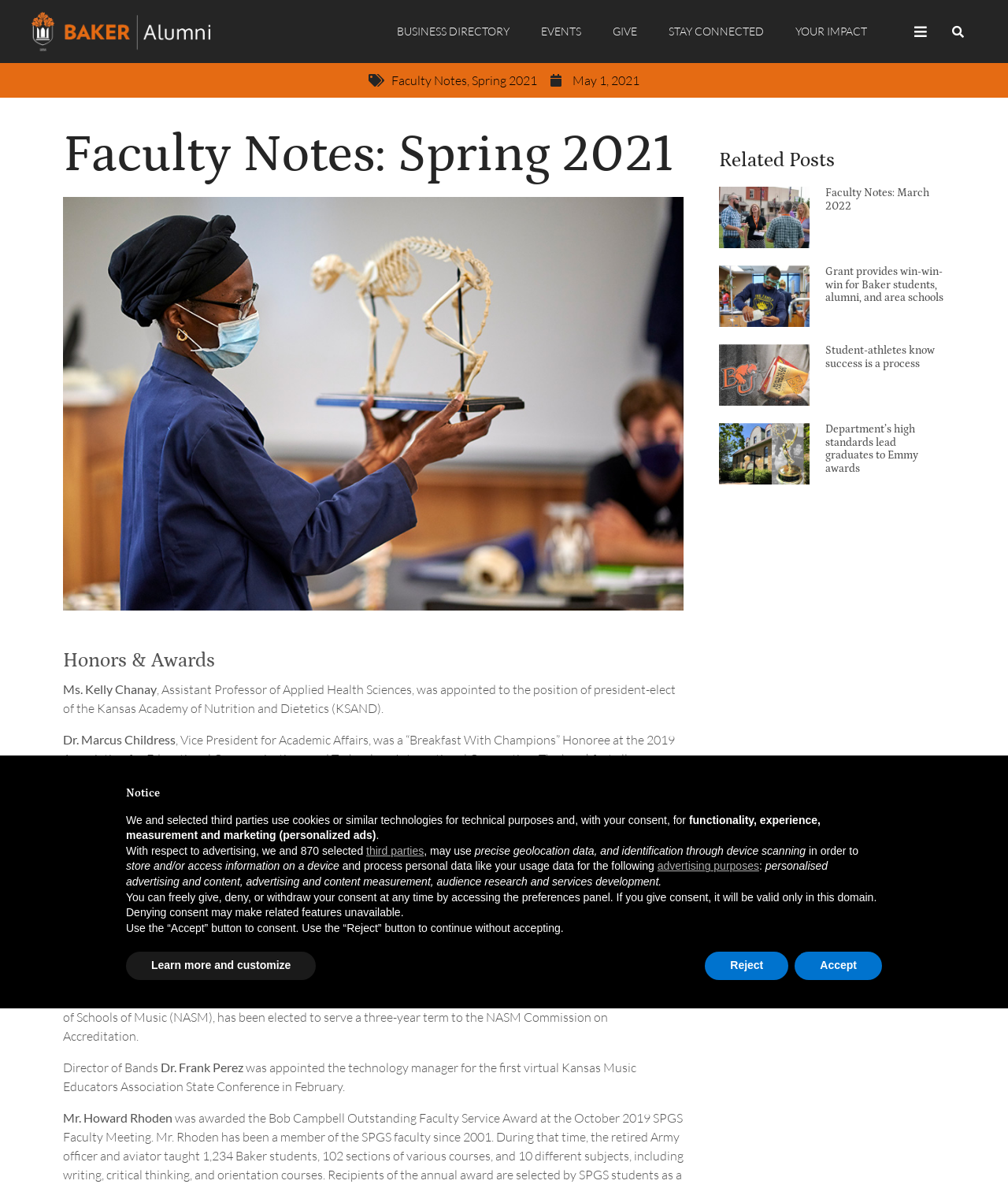Please determine the bounding box coordinates of the element to click on in order to accomplish the following task: "Search for something". Ensure the coordinates are four float numbers ranging from 0 to 1, i.e., [left, top, right, bottom].

[0.938, 0.016, 0.962, 0.037]